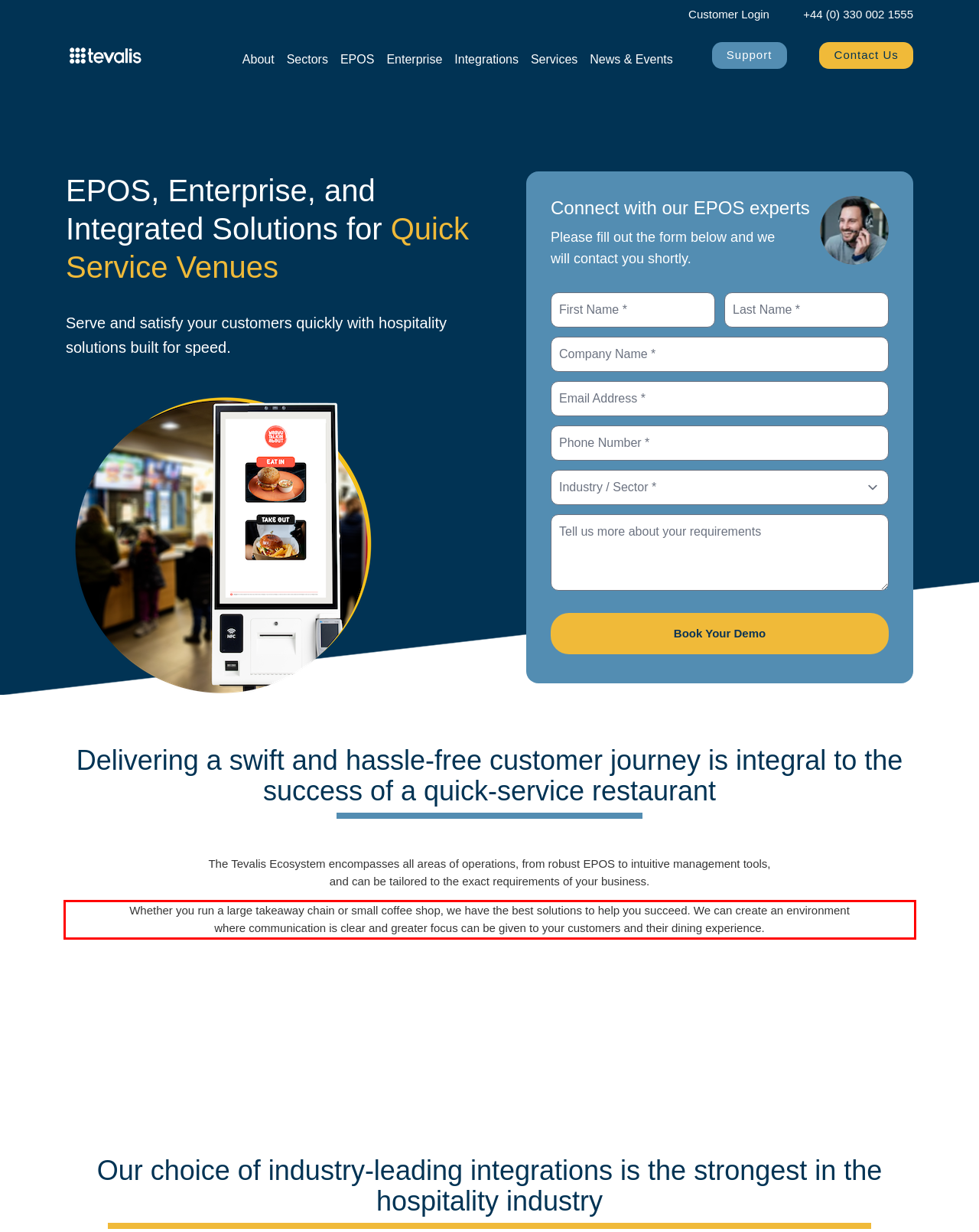From the given screenshot of a webpage, identify the red bounding box and extract the text content within it.

Whether you run a large takeaway chain or small coffee shop, we have the best solutions to help you succeed. We can create an environment where communication is clear and greater focus can be given to your customers and their dining experience.